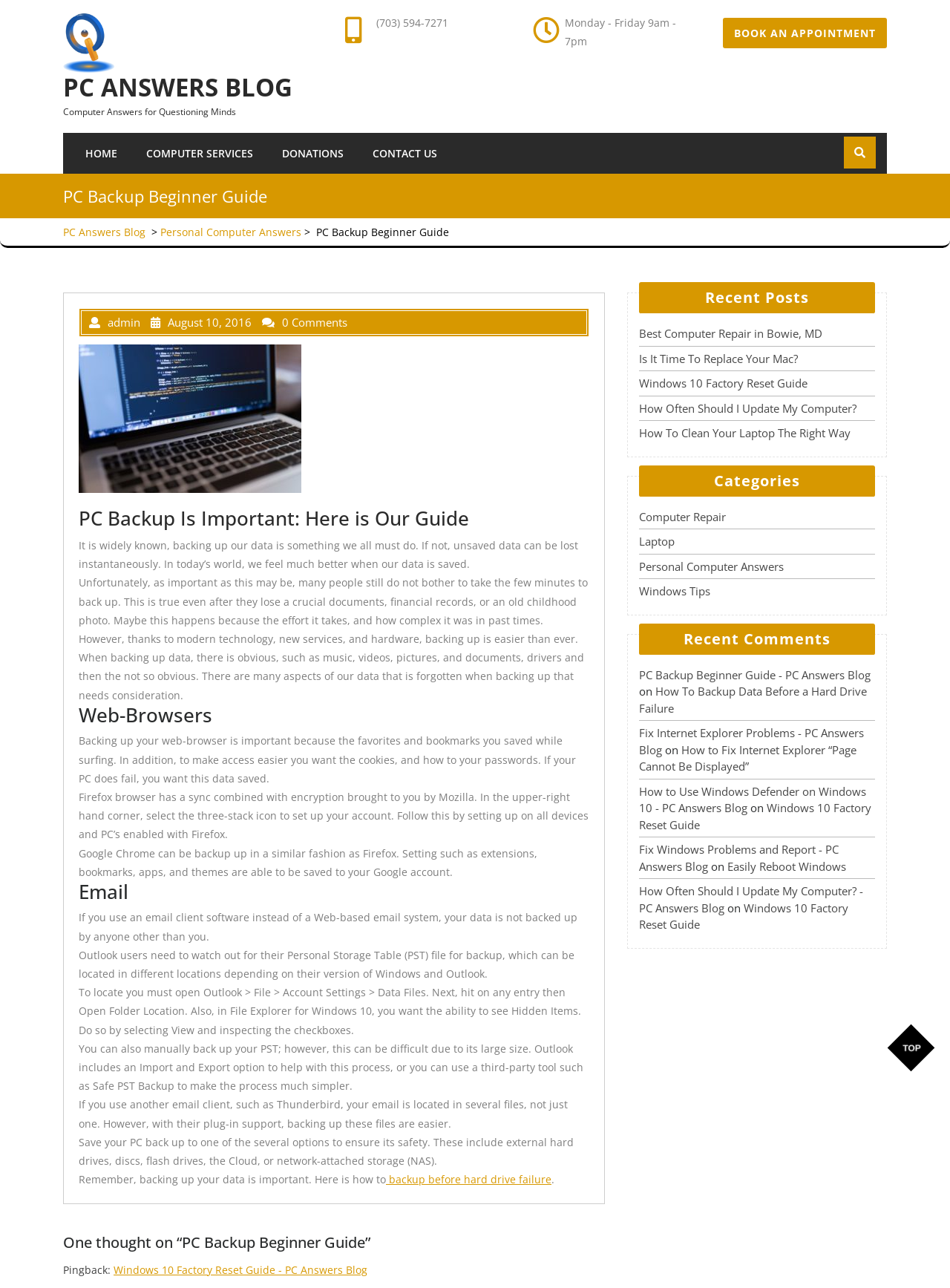Pinpoint the bounding box coordinates of the area that should be clicked to complete the following instruction: "Click on the BNB Approaches $250 as Market Slumps article". The coordinates must be given as four float numbers between 0 and 1, i.e., [left, top, right, bottom].

None